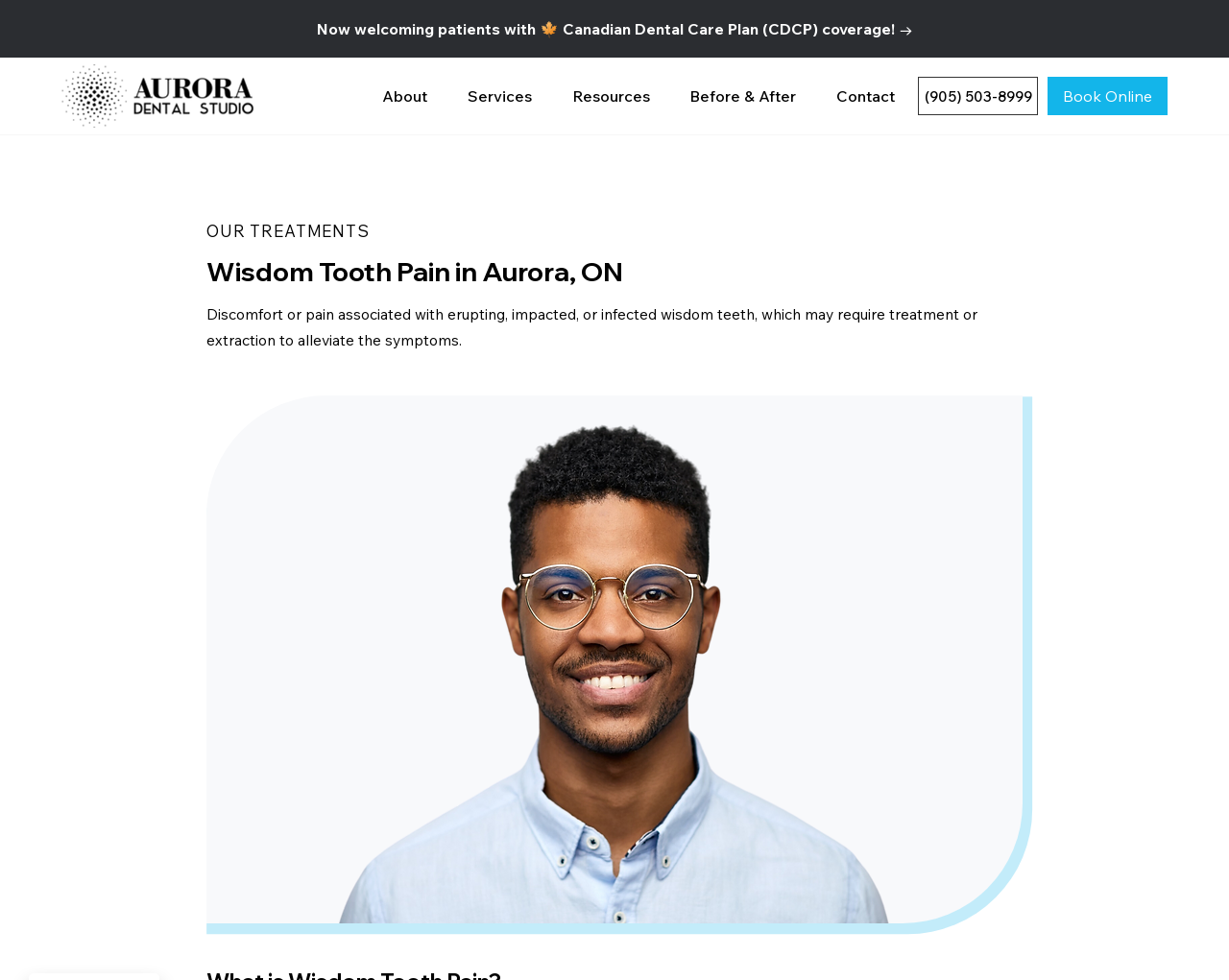What is the treatment for wisdom tooth pain? Based on the screenshot, please respond with a single word or phrase.

Treatment or extraction